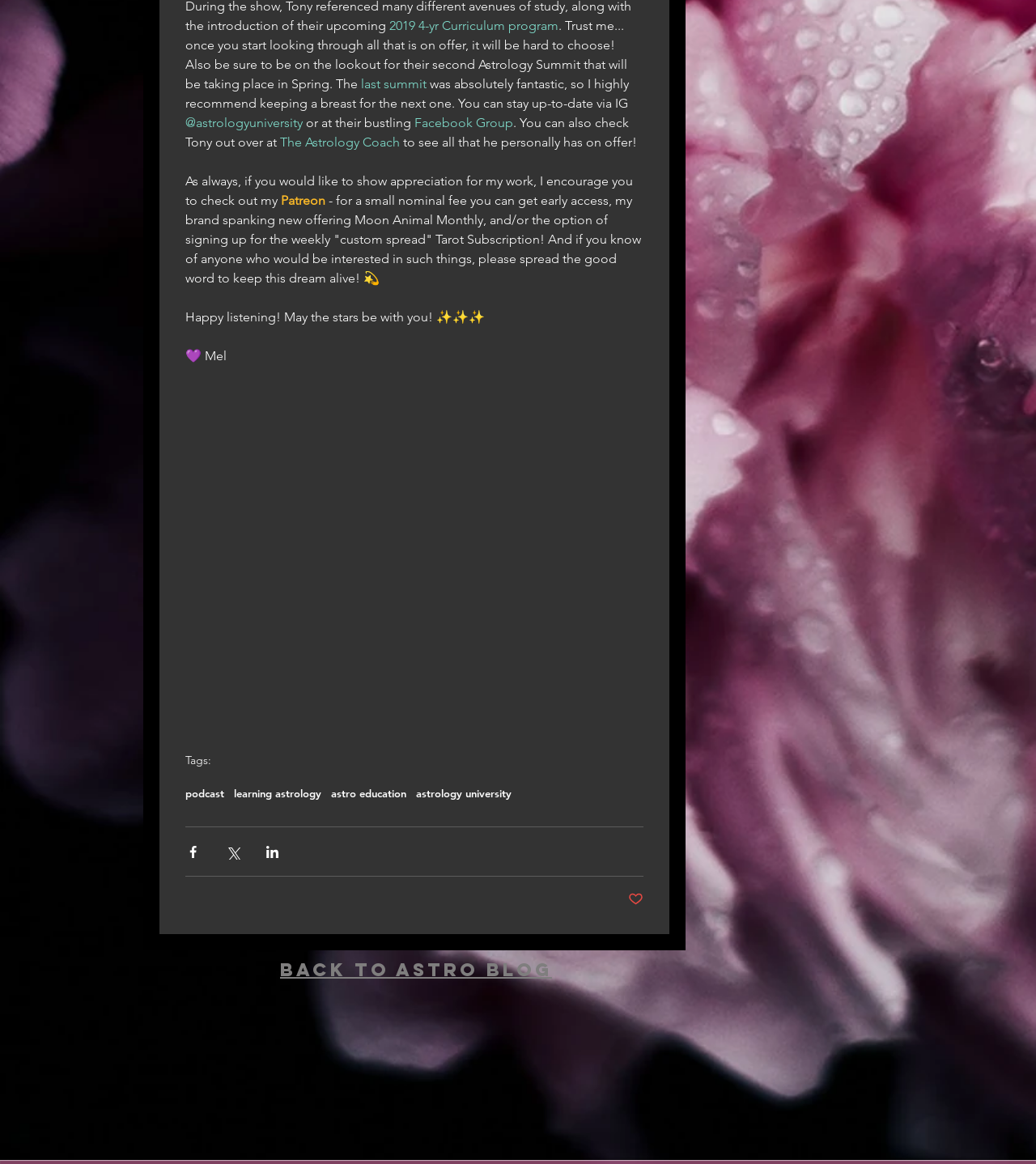Find the bounding box coordinates for the element described here: "learning astrology".

[0.226, 0.676, 0.31, 0.687]